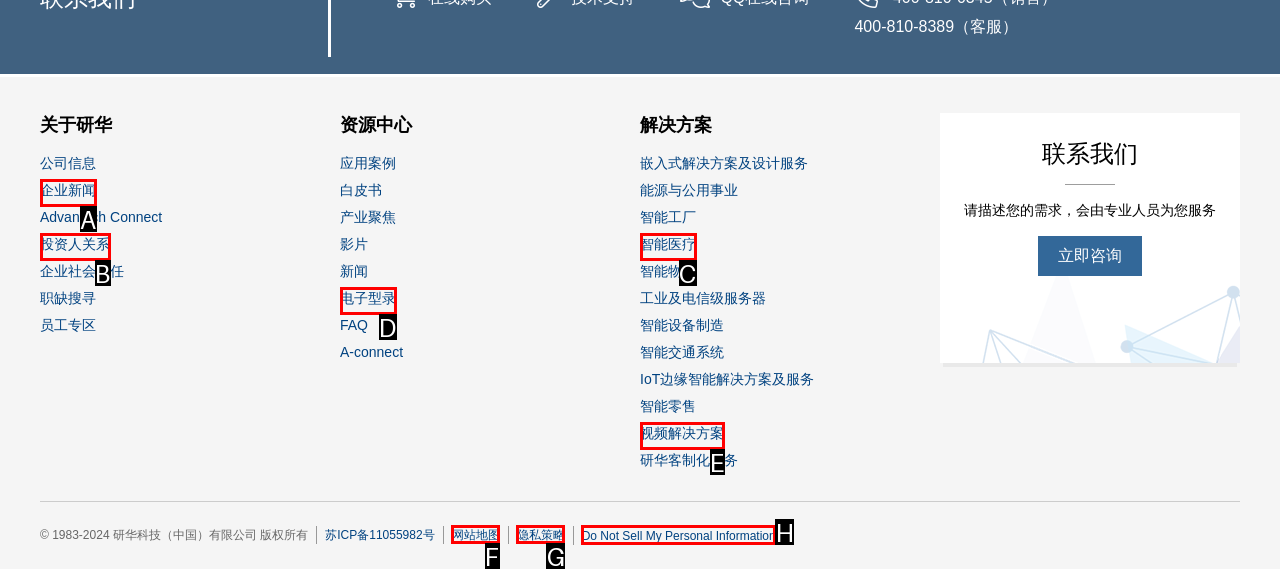Identify the correct option to click in order to accomplish the task: View website map Provide your answer with the letter of the selected choice.

F